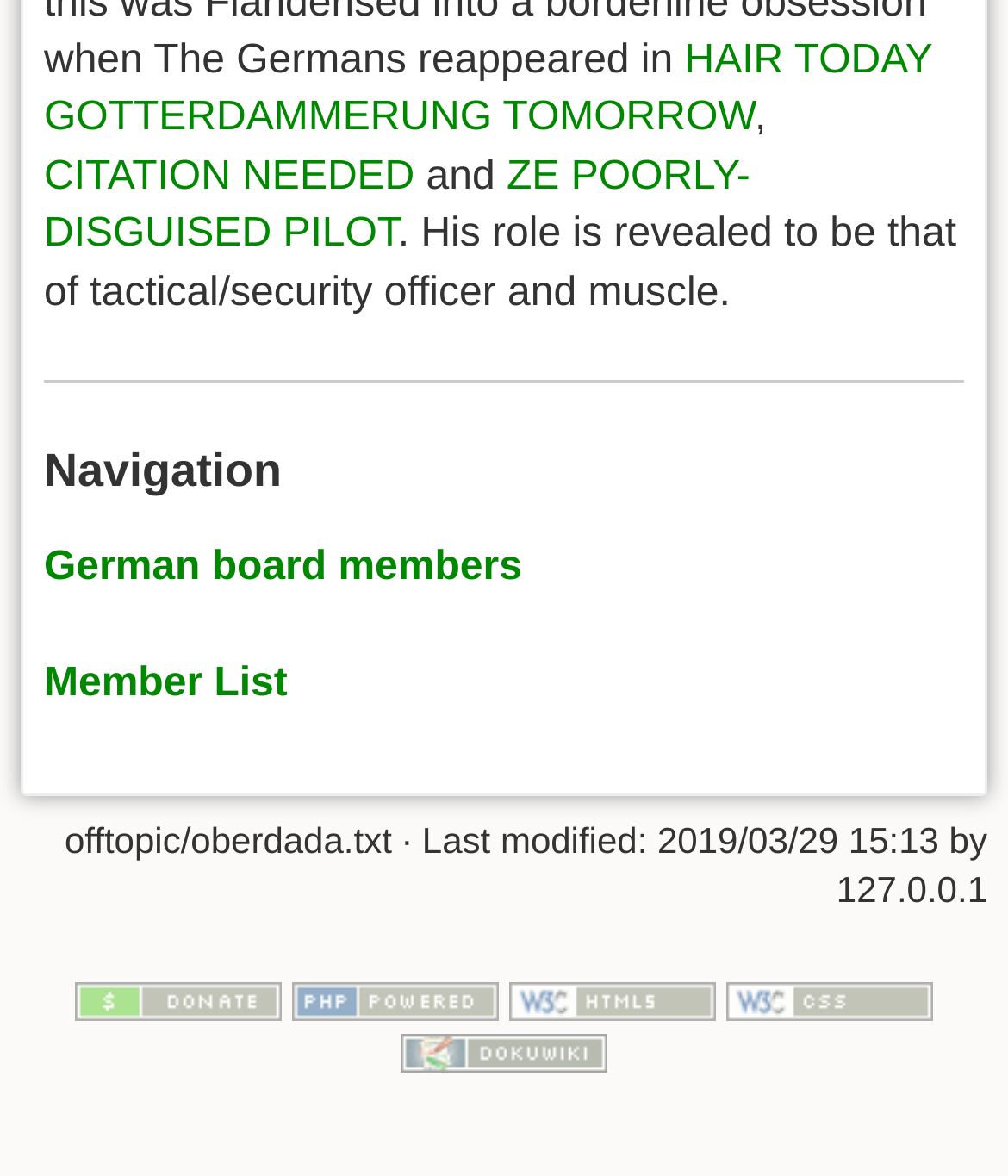Locate the bounding box coordinates of the segment that needs to be clicked to meet this instruction: "Click on 'Child Health'".

None